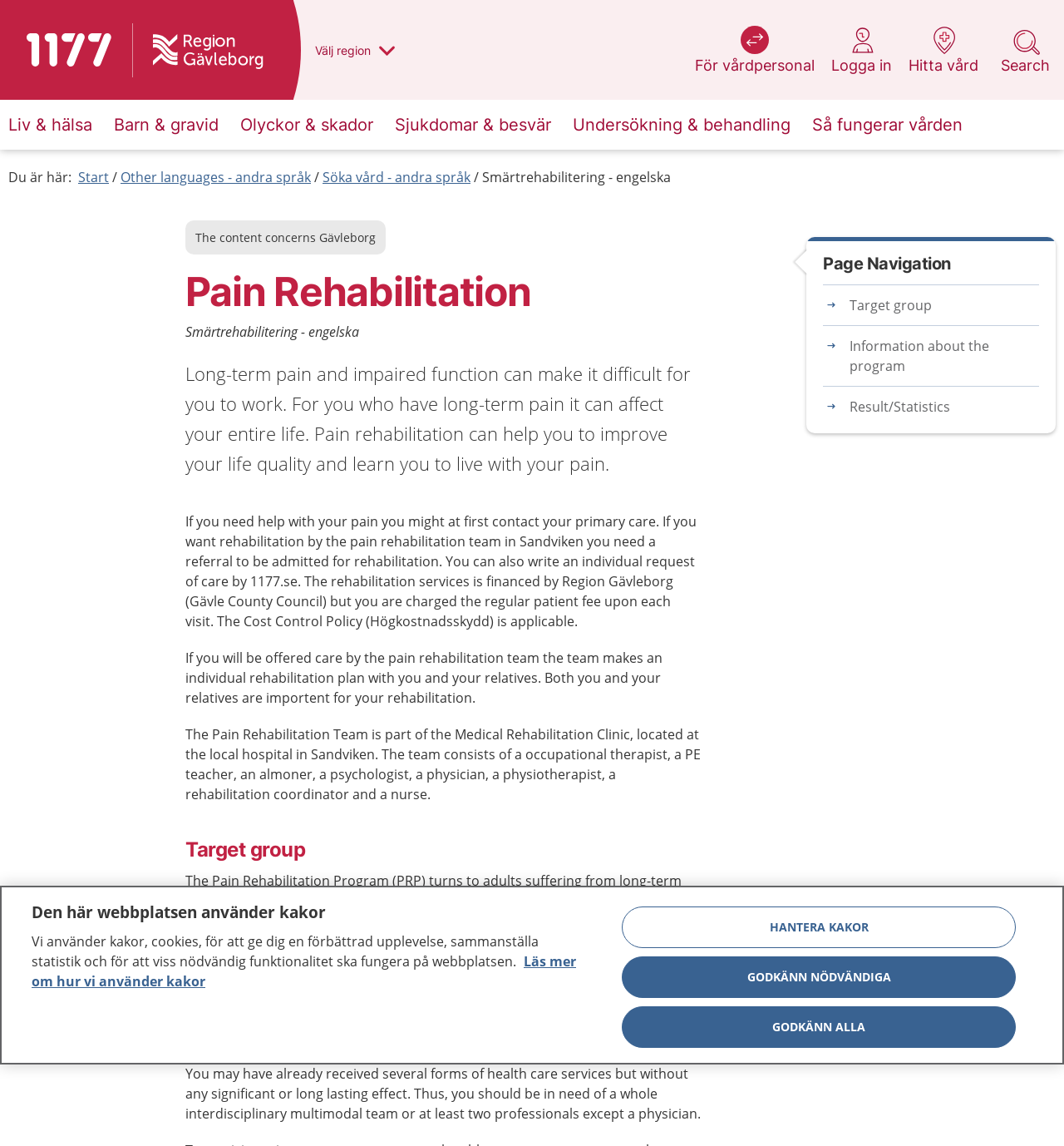What is the cost of the rehabilitation services?
Using the information from the image, answer the question thoroughly.

I found the answer by reading the text 'The rehabilitation services is financed by Region Gävleborg (Gävle County Council) but you are charged the regular patient fee upon each visit.' which explains the cost of the services.